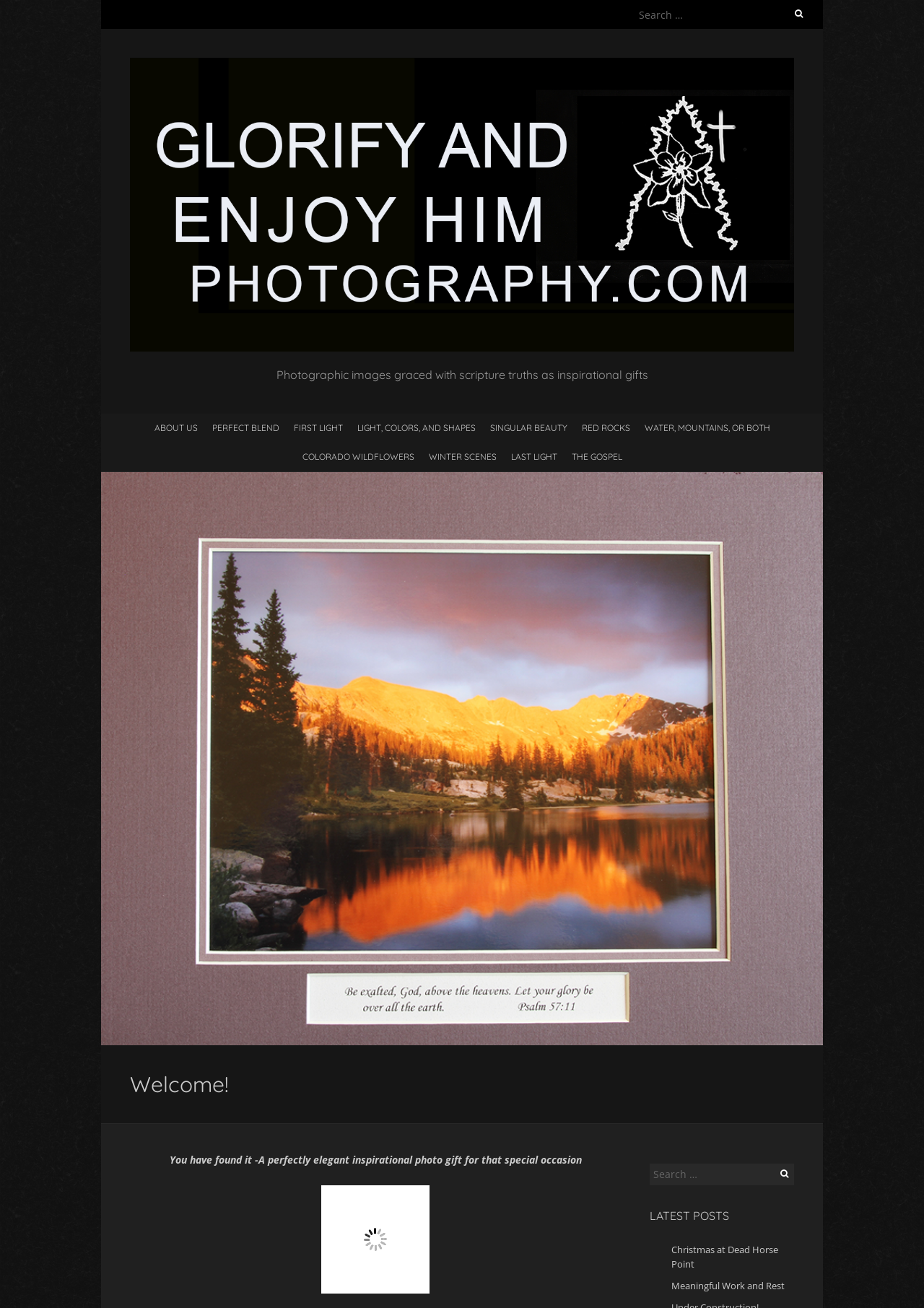Can you find the bounding box coordinates for the element that needs to be clicked to execute this instruction: "Explore the PERFECT BLEND category"? The coordinates should be given as four float numbers between 0 and 1, i.e., [left, top, right, bottom].

[0.221, 0.316, 0.31, 0.337]